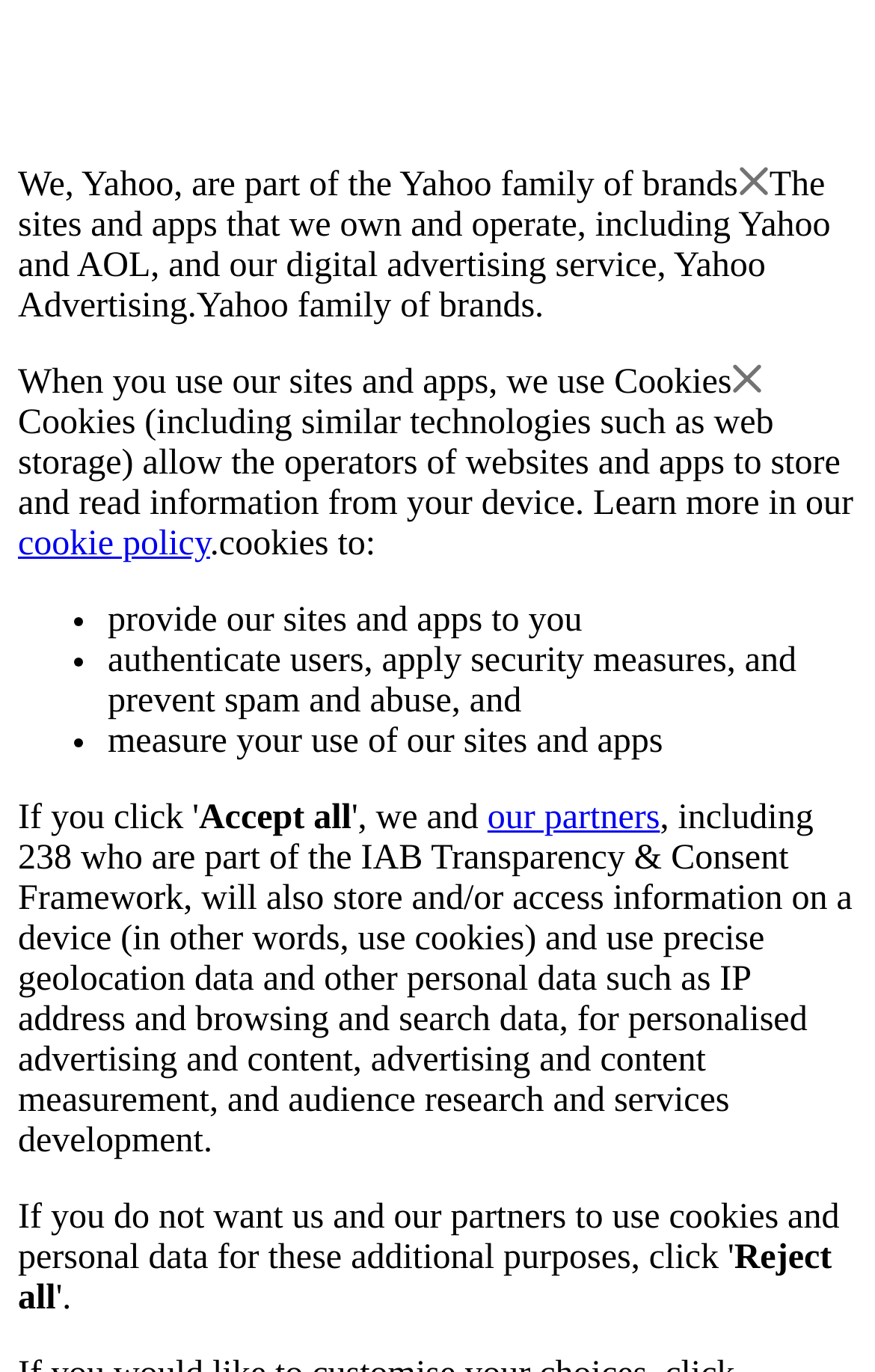Provide a brief response using a word or short phrase to this question:
What is the purpose of using precise geolocation data?

personalised advertising